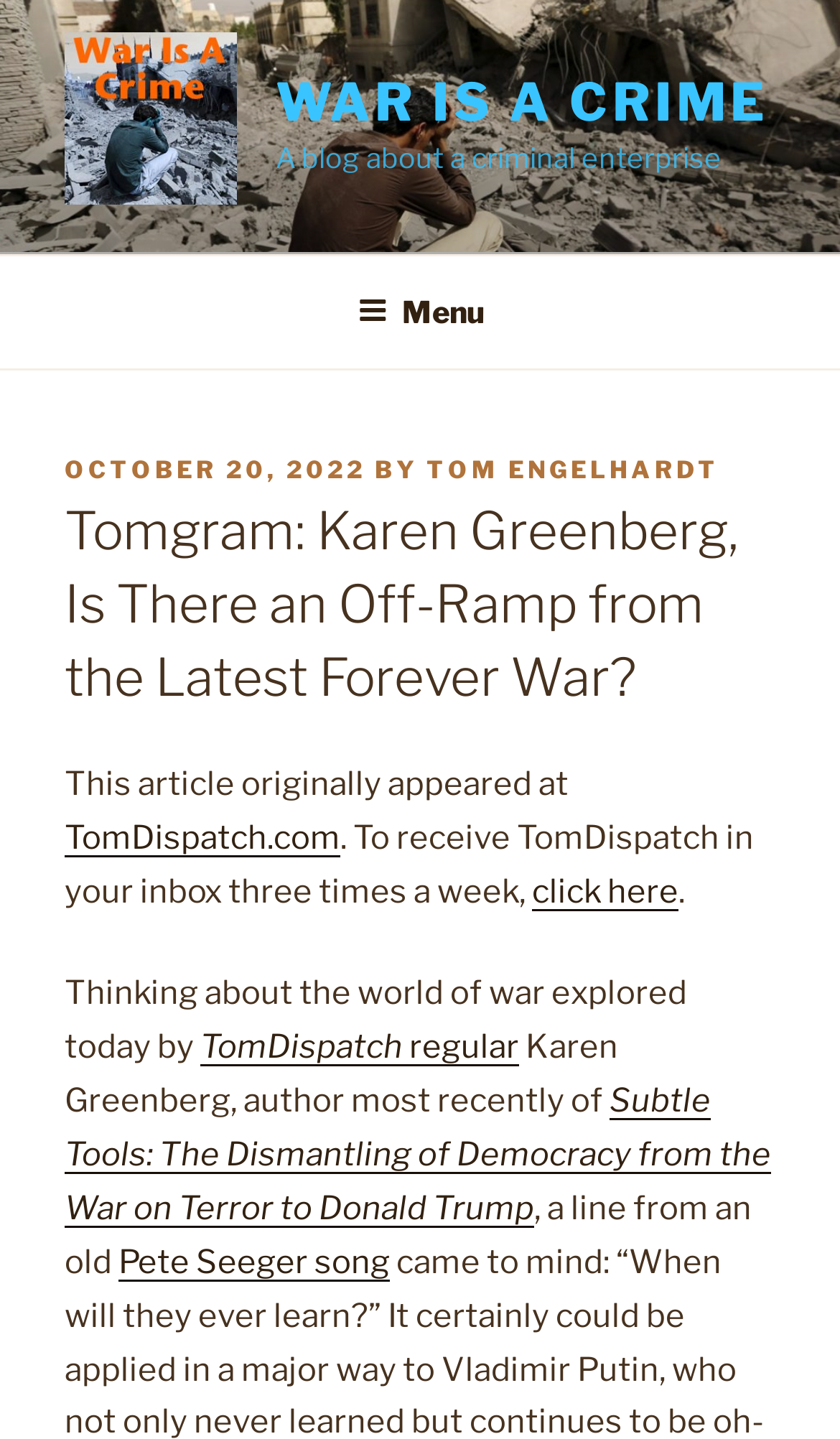Pinpoint the bounding box coordinates of the element that must be clicked to accomplish the following instruction: "Visit TomDispatch.com". The coordinates should be in the format of four float numbers between 0 and 1, i.e., [left, top, right, bottom].

[0.077, 0.569, 0.405, 0.596]